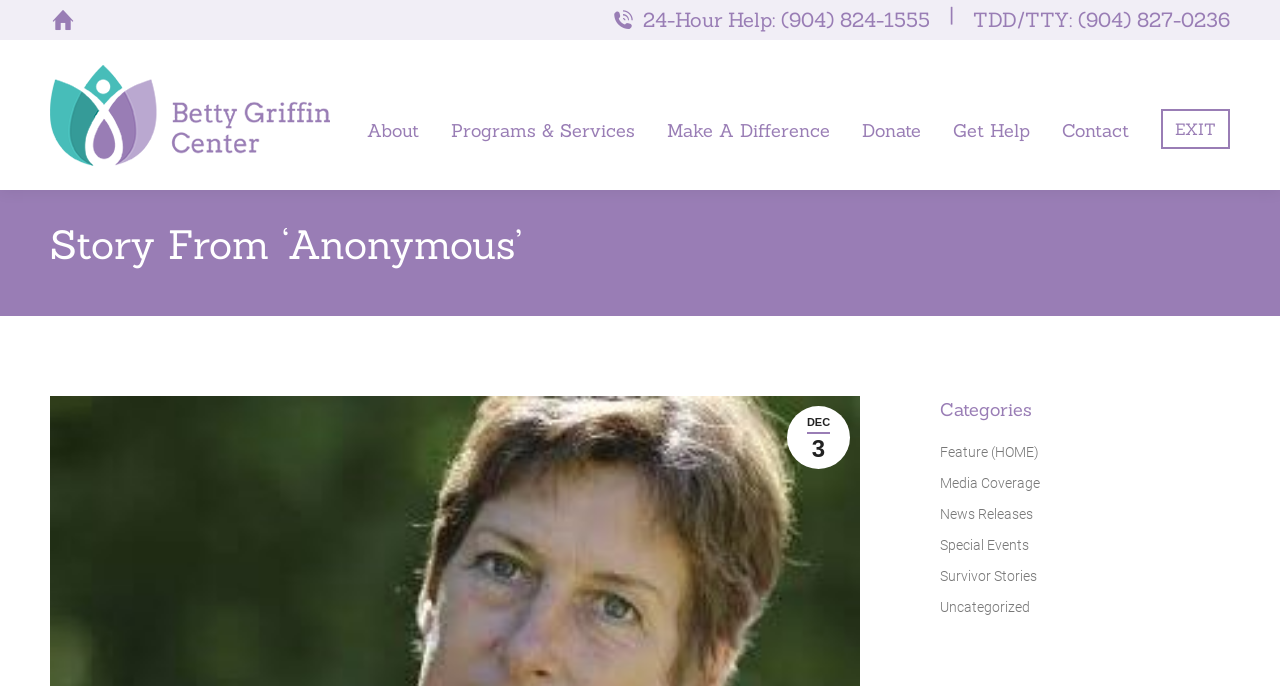What is the purpose of the 'EXIT' button?
Look at the image and answer the question with a single word or phrase.

To quickly exit the website